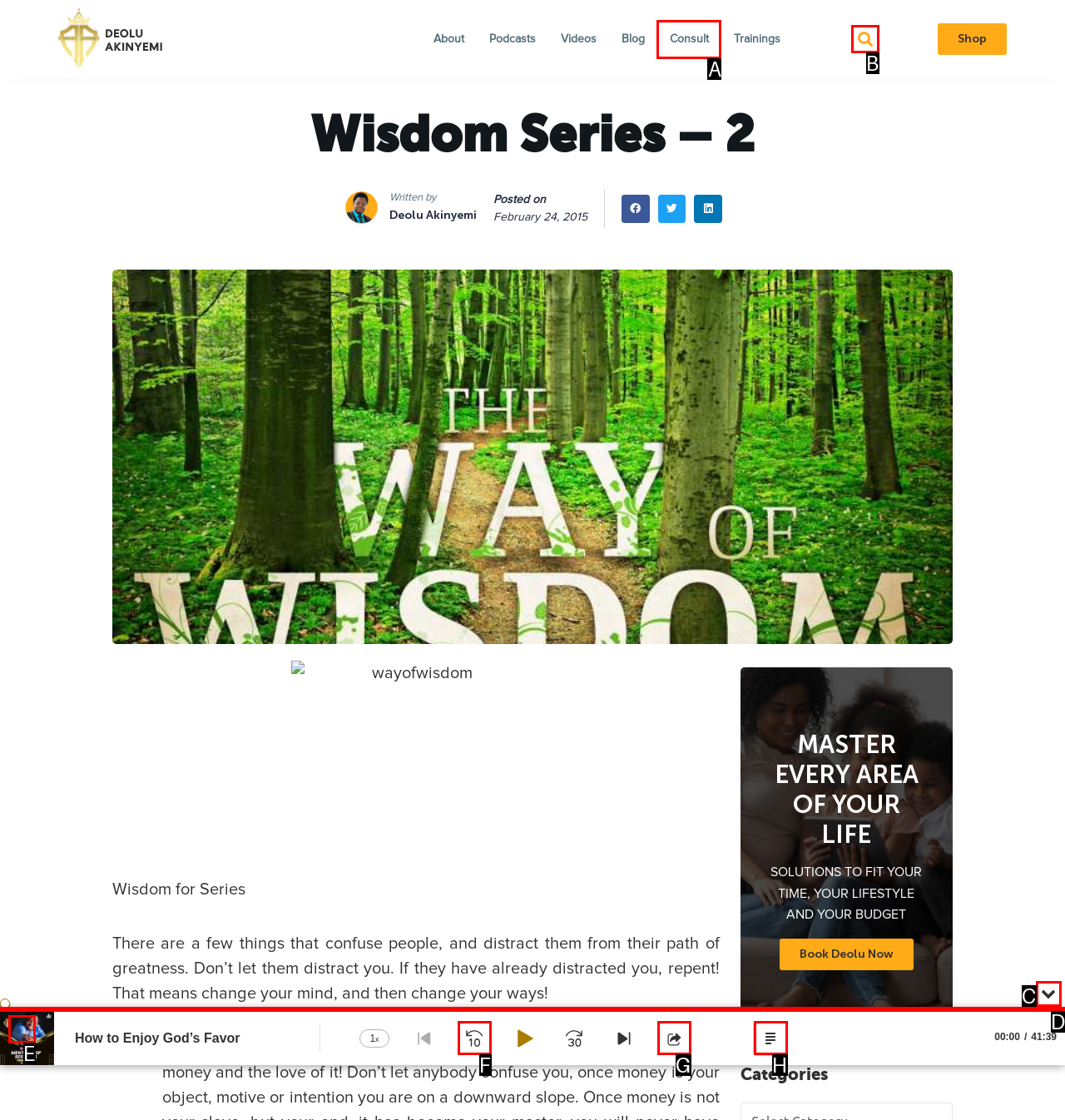Please indicate which option's letter corresponds to the task: Play the audio by examining the highlighted elements in the screenshot.

E